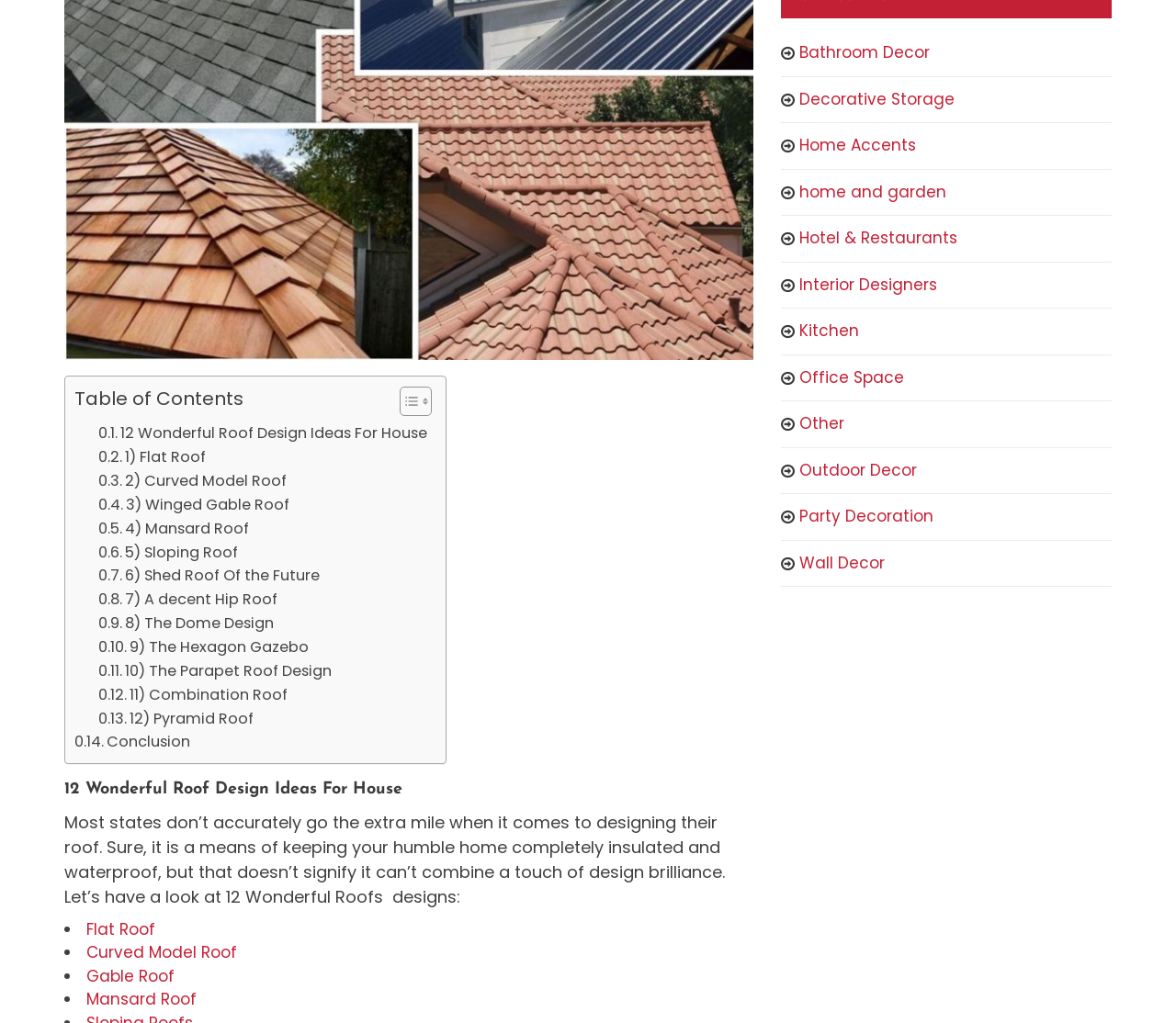How many roof design ideas are listed on this webpage?
Please provide a detailed answer to the question.

I counted the number of links listed under the 'Table of Contents' section, and there are 12 links to different roof design ideas, starting from 'Flat Roof' to 'Pyramid Roof'.